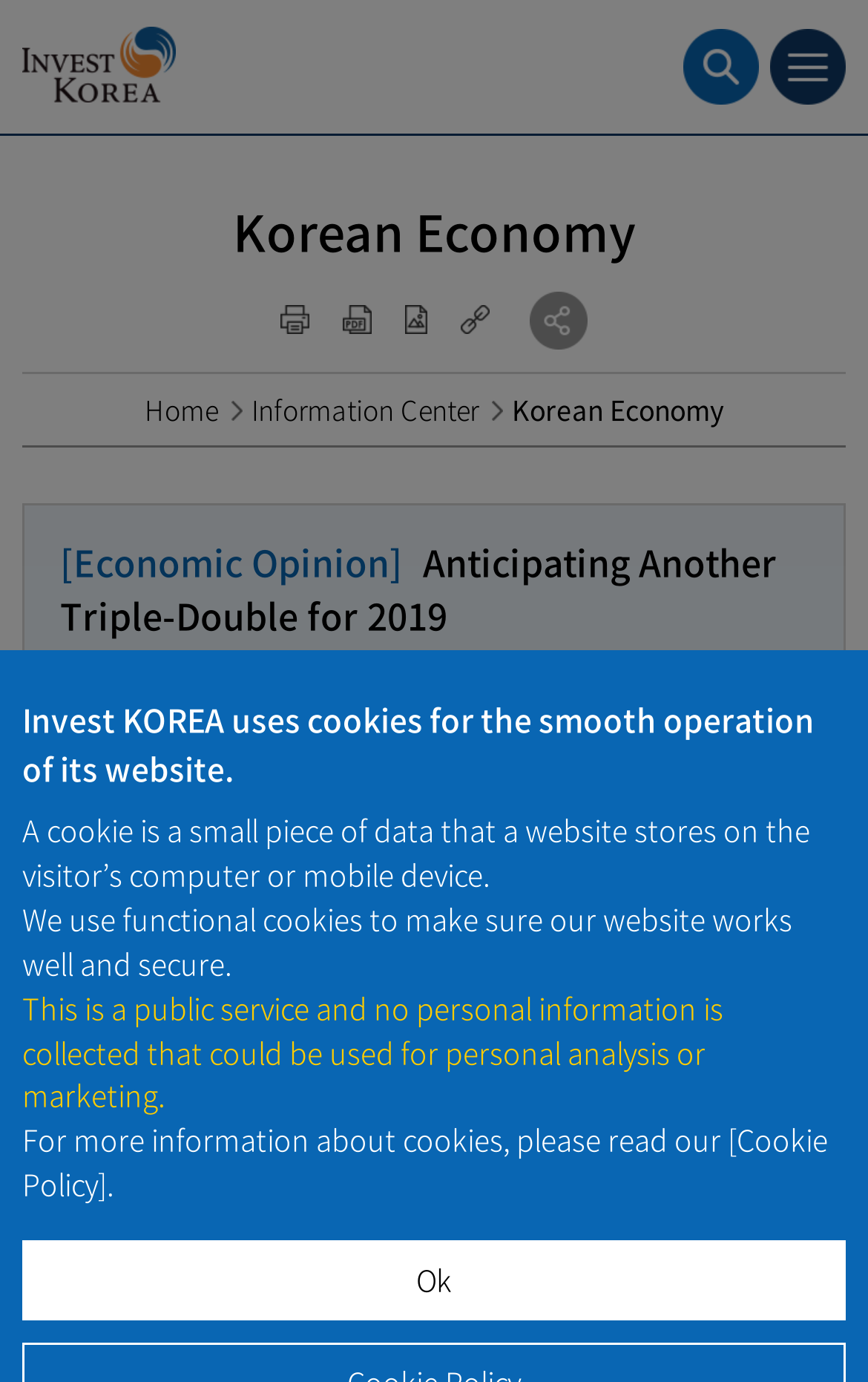Use the information in the screenshot to answer the question comprehensively: What is the name of the website?

I determined the answer by looking at the top-left corner of the webpage, where the heading 'Invest KOREA' is located, which is likely to be the name of the website.